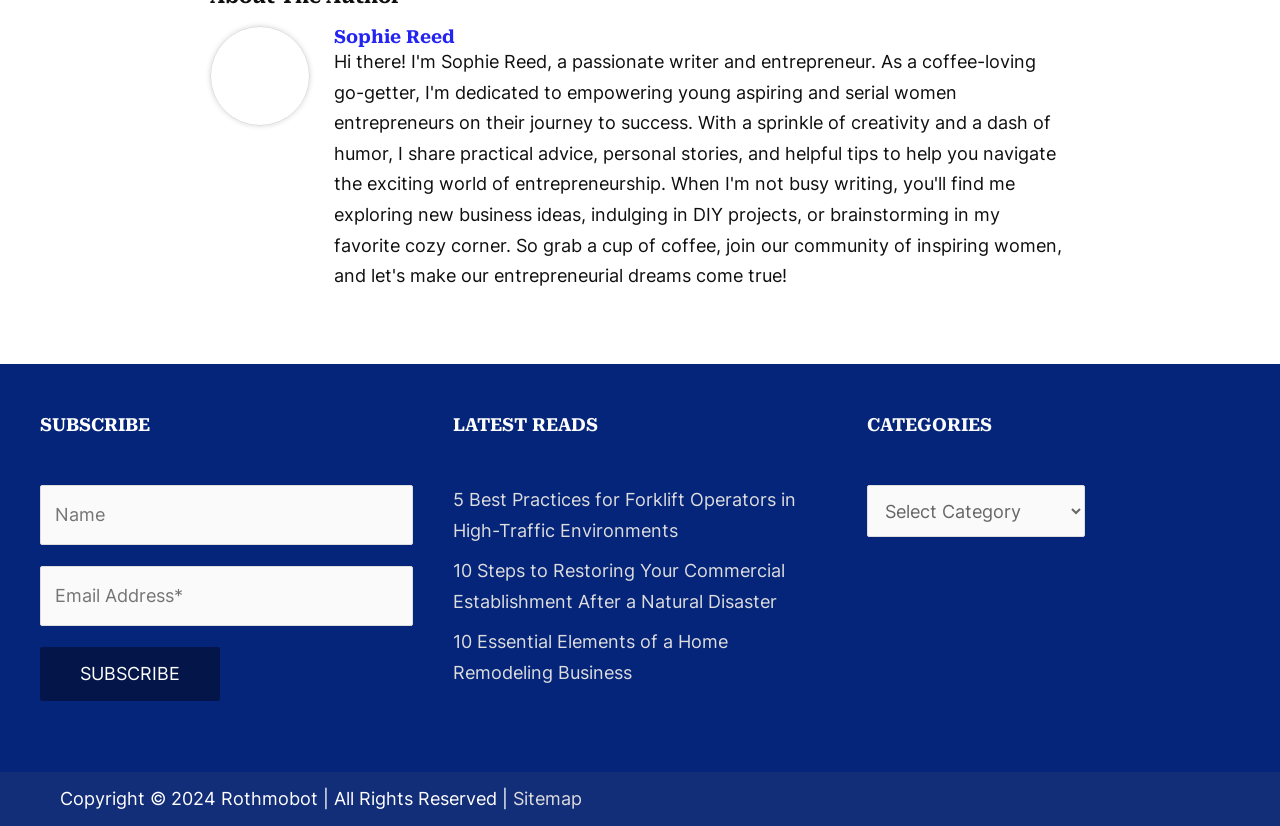What is the name of the author?
Please provide a single word or phrase based on the screenshot.

Sophie Reed